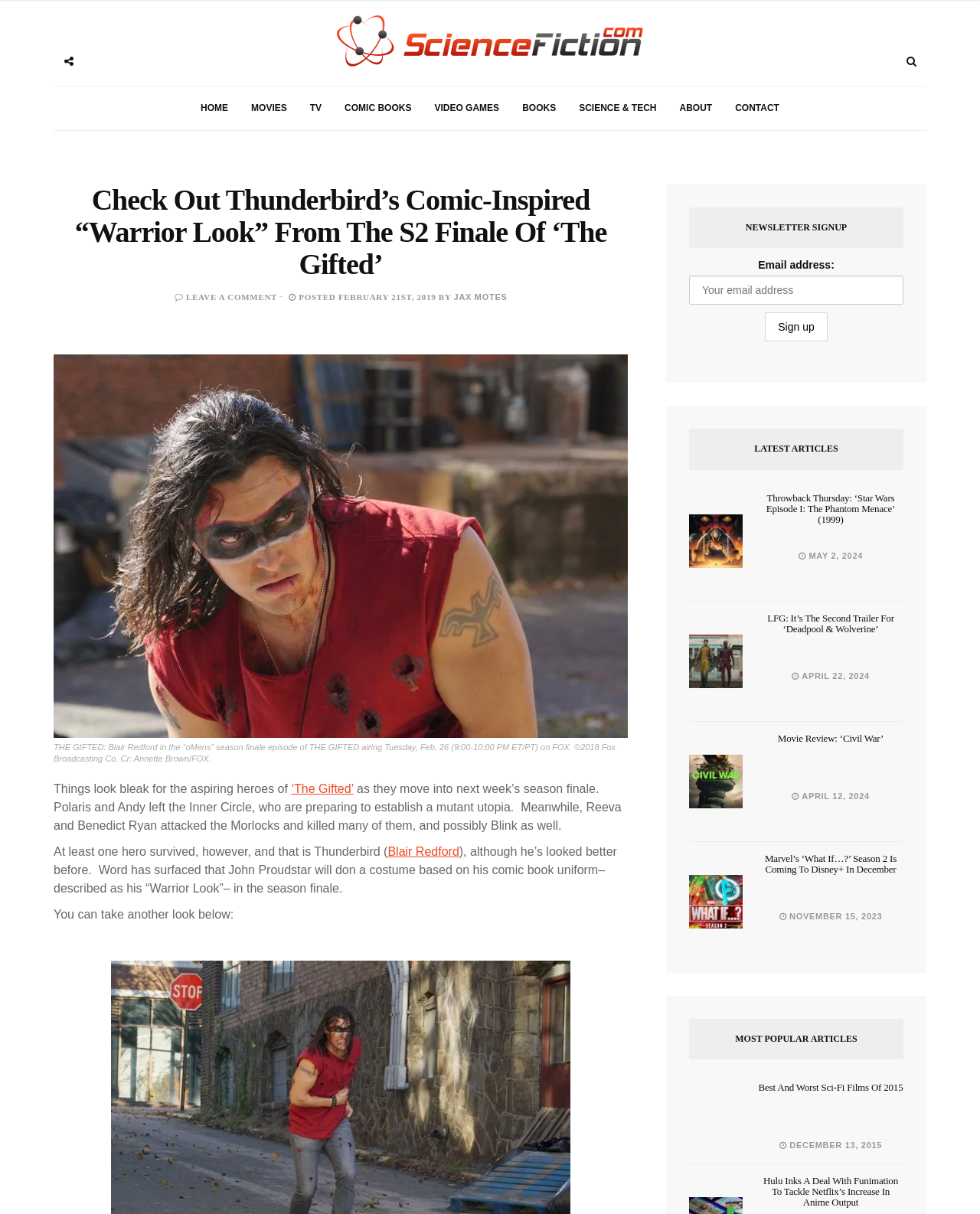What is the main heading of this webpage? Please extract and provide it.

Check Out Thunderbird’s Comic-Inspired “Warrior Look” From The S2 Finale Of ‘The Gifted’